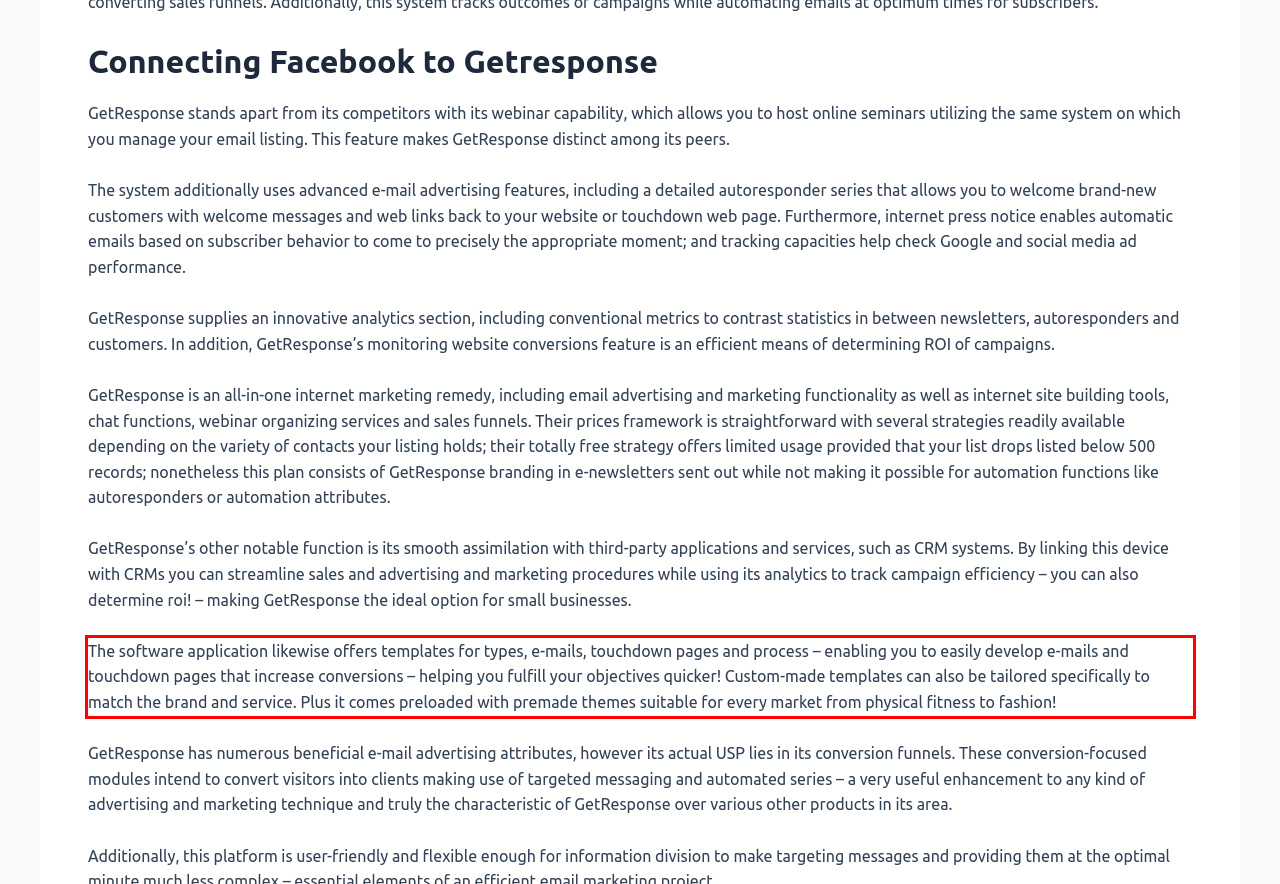Within the screenshot of the webpage, there is a red rectangle. Please recognize and generate the text content inside this red bounding box.

The software application likewise offers templates for types, e-mails, touchdown pages and process – enabling you to easily develop e-mails and touchdown pages that increase conversions – helping you fulfill your objectives quicker! Custom-made templates can also be tailored specifically to match the brand and service. Plus it comes preloaded with premade themes suitable for every market from physical fitness to fashion!